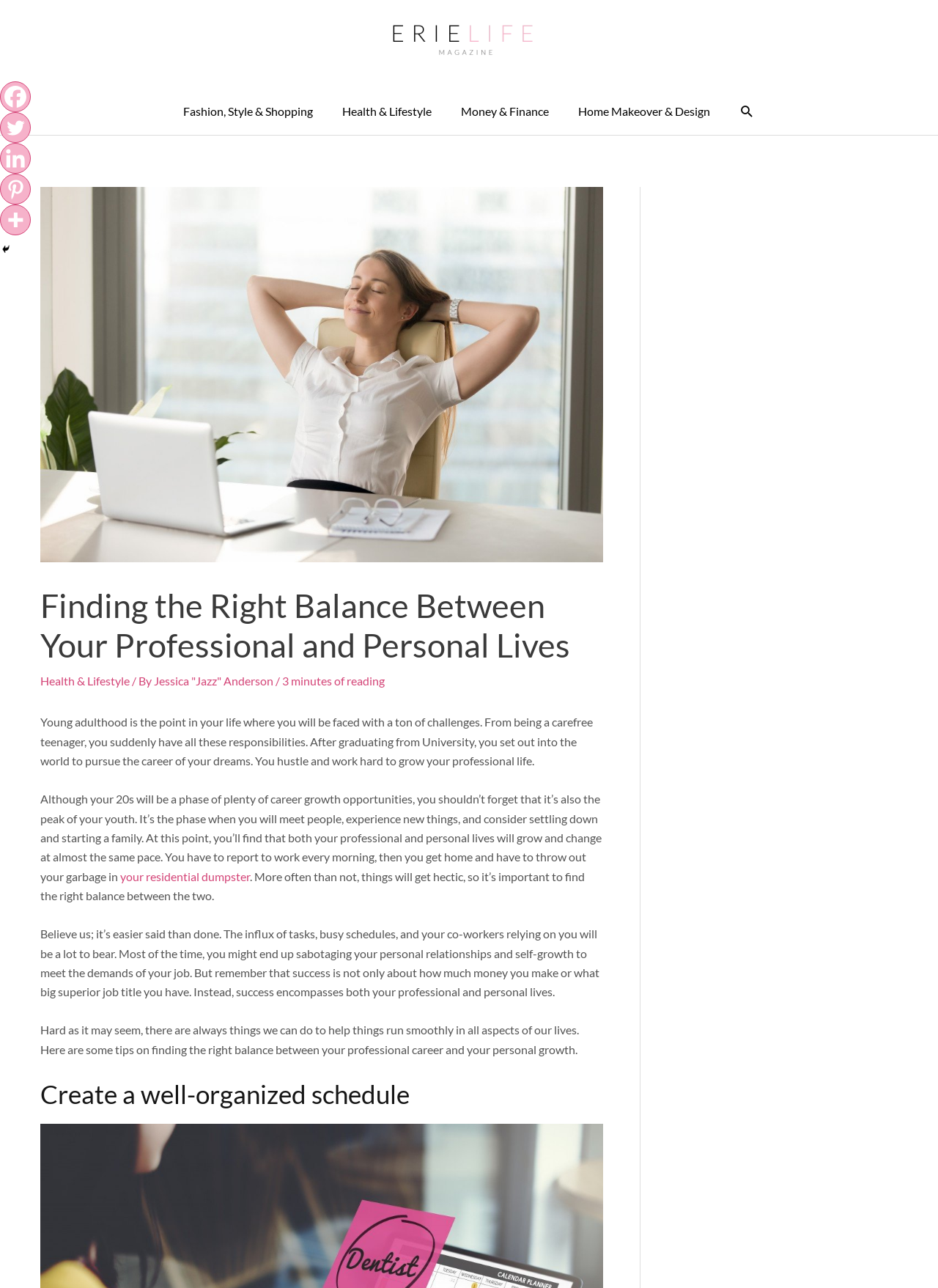What is the topic of the article?
From the details in the image, provide a complete and detailed answer to the question.

I inferred the topic by reading the heading 'Finding the Right Balance Between Your Professional and Personal Lives' and the surrounding text, which discusses the challenges of balancing work and personal life.